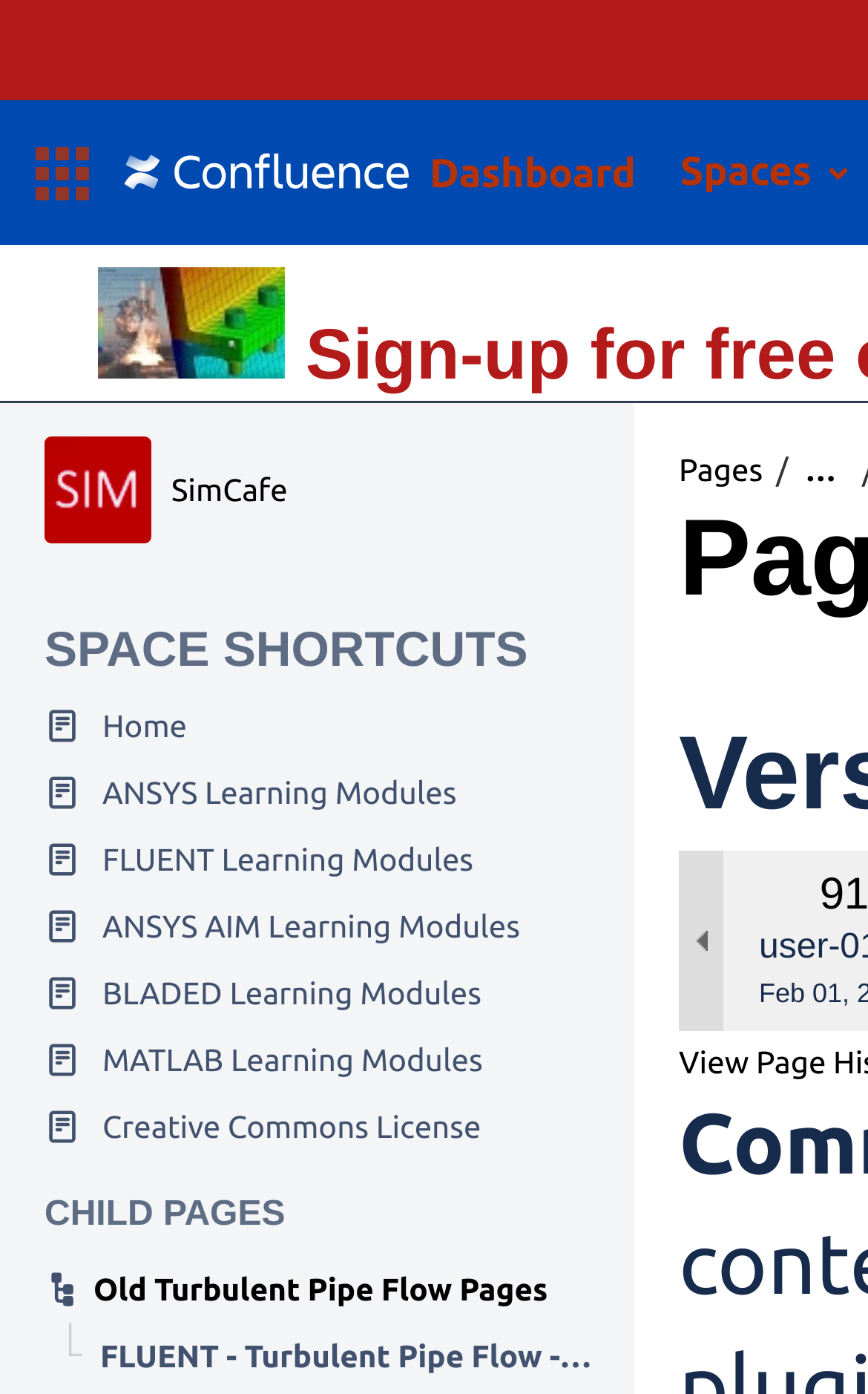Please find the bounding box coordinates of the element that must be clicked to perform the given instruction: "View SimCafe". The coordinates should be four float numbers from 0 to 1, i.e., [left, top, right, bottom].

[0.051, 0.313, 0.174, 0.39]